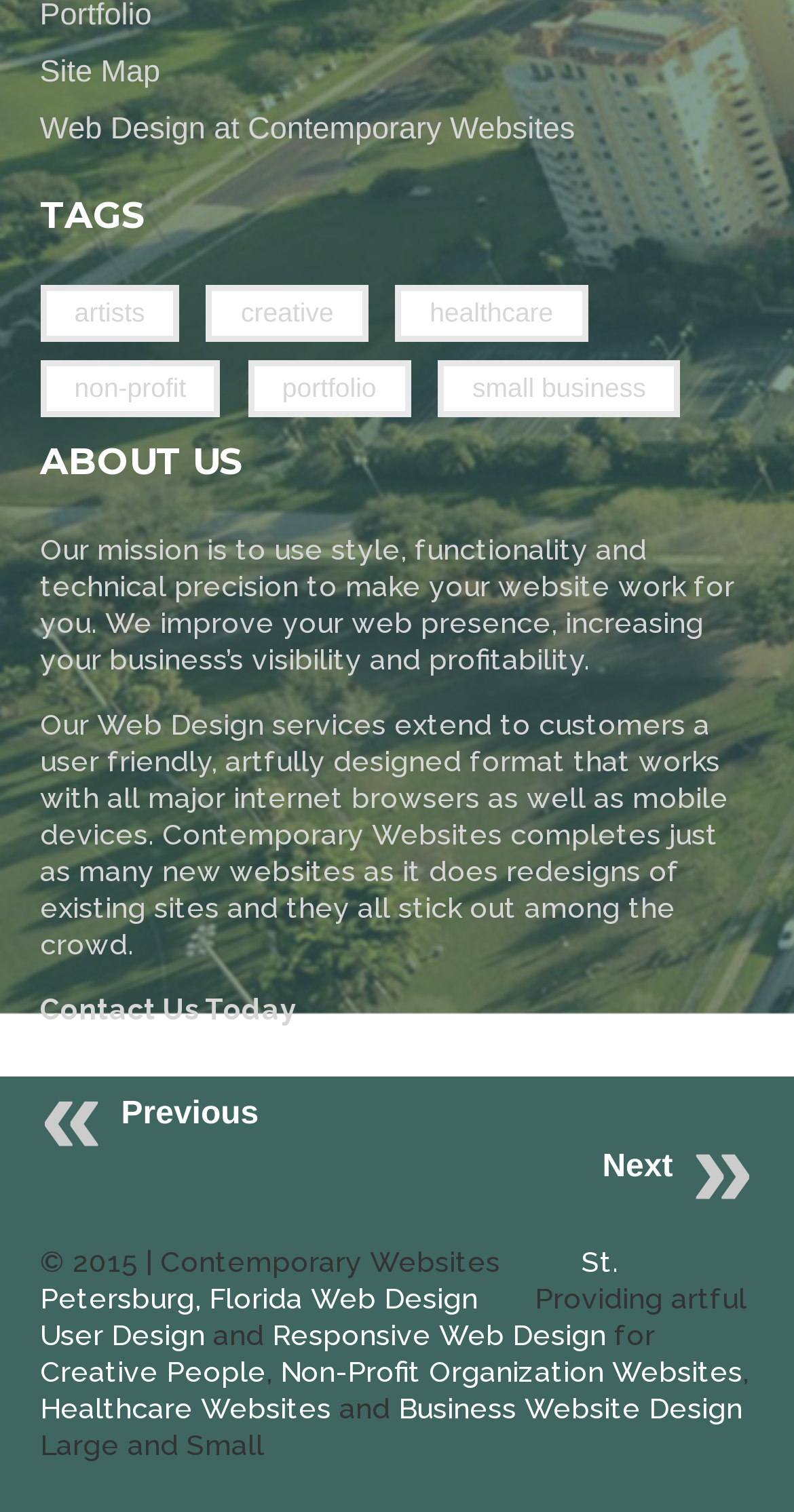What is the company's mission?
Please answer the question with as much detail as possible using the screenshot.

I found the answer by looking at the text under the 'ABOUT US' heading, which describes the company's mission as 'to use style, functionality and technical precision to make your website work for you.'